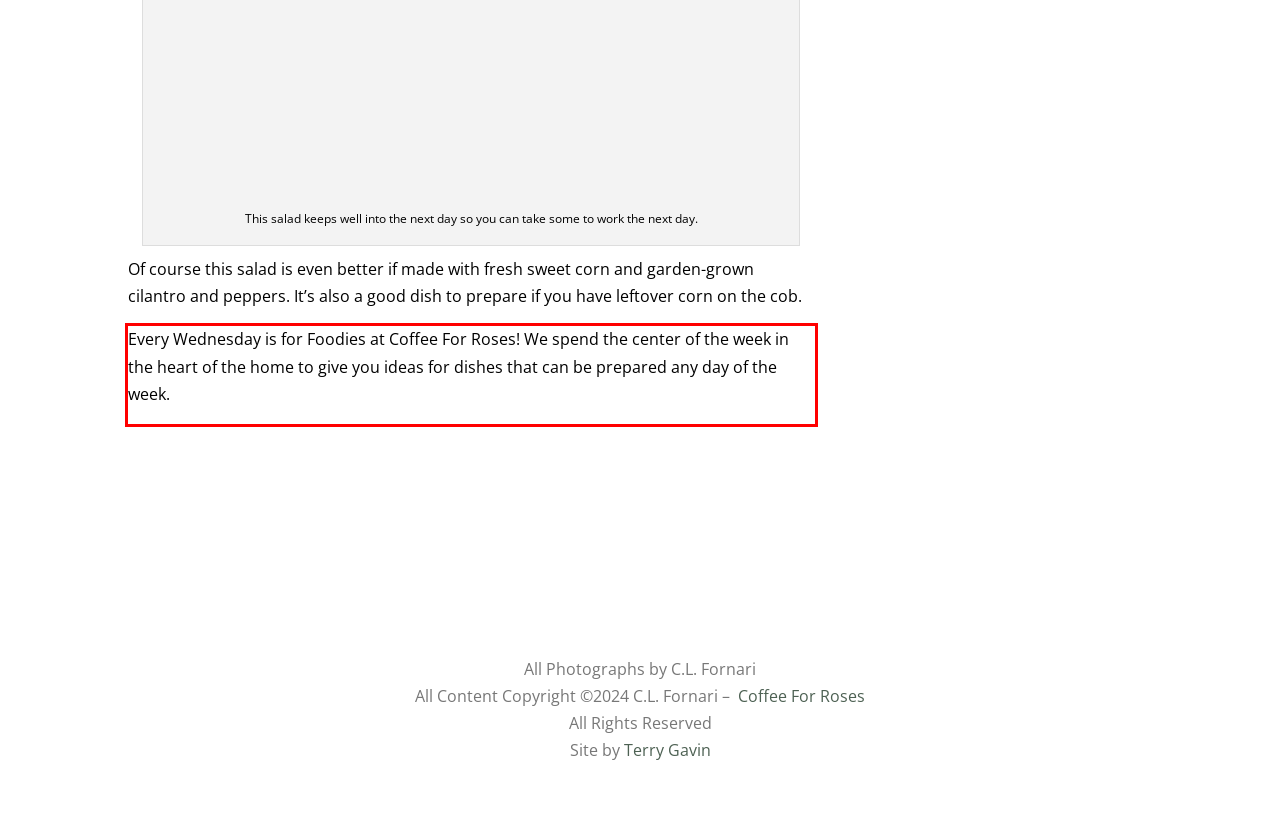You are given a webpage screenshot with a red bounding box around a UI element. Extract and generate the text inside this red bounding box.

Every Wednesday is for Foodies at Coffee For Roses! We spend the center of the week in the heart of the home to give you ideas for dishes that can be prepared any day of the week.